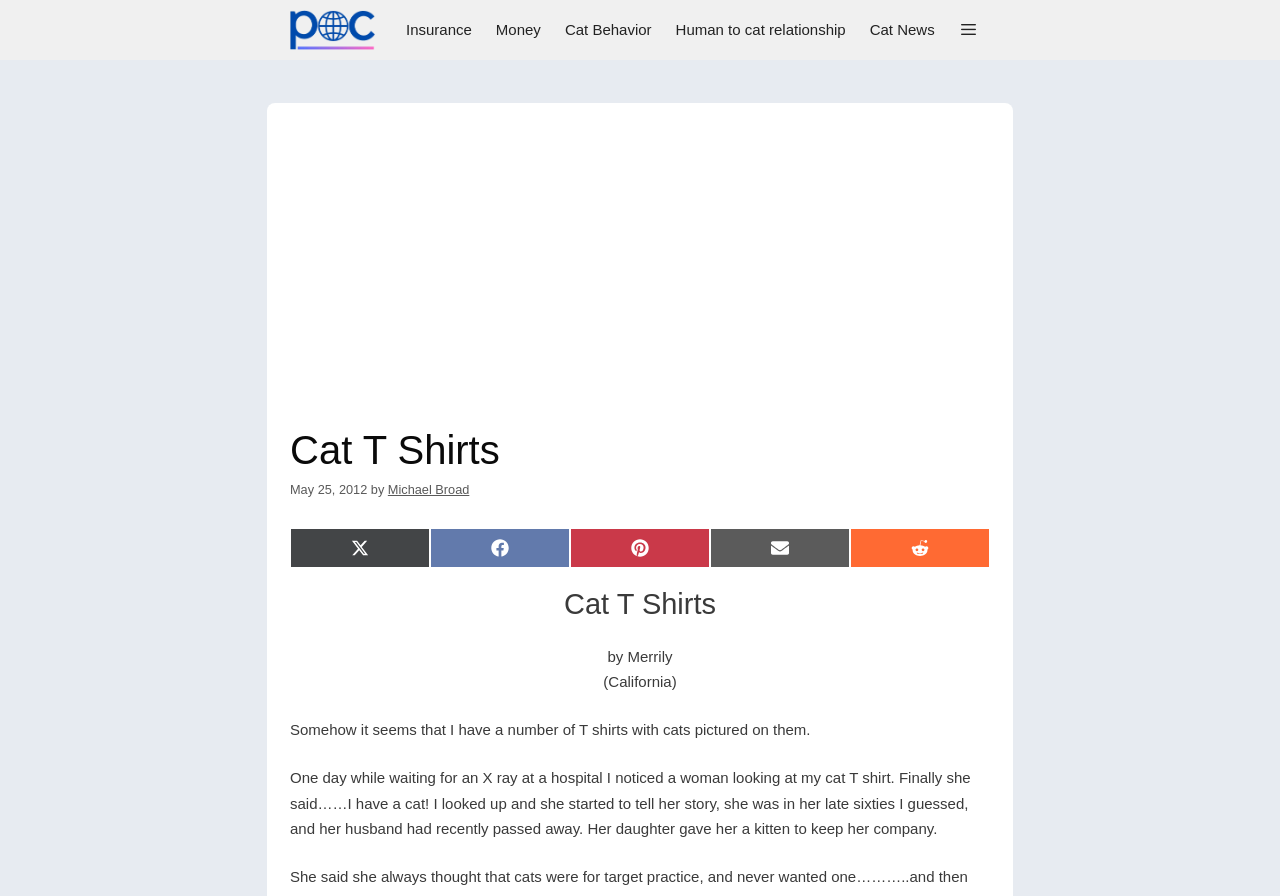What is the date of the article?
Refer to the image and respond with a one-word or short-phrase answer.

May 25, 2012